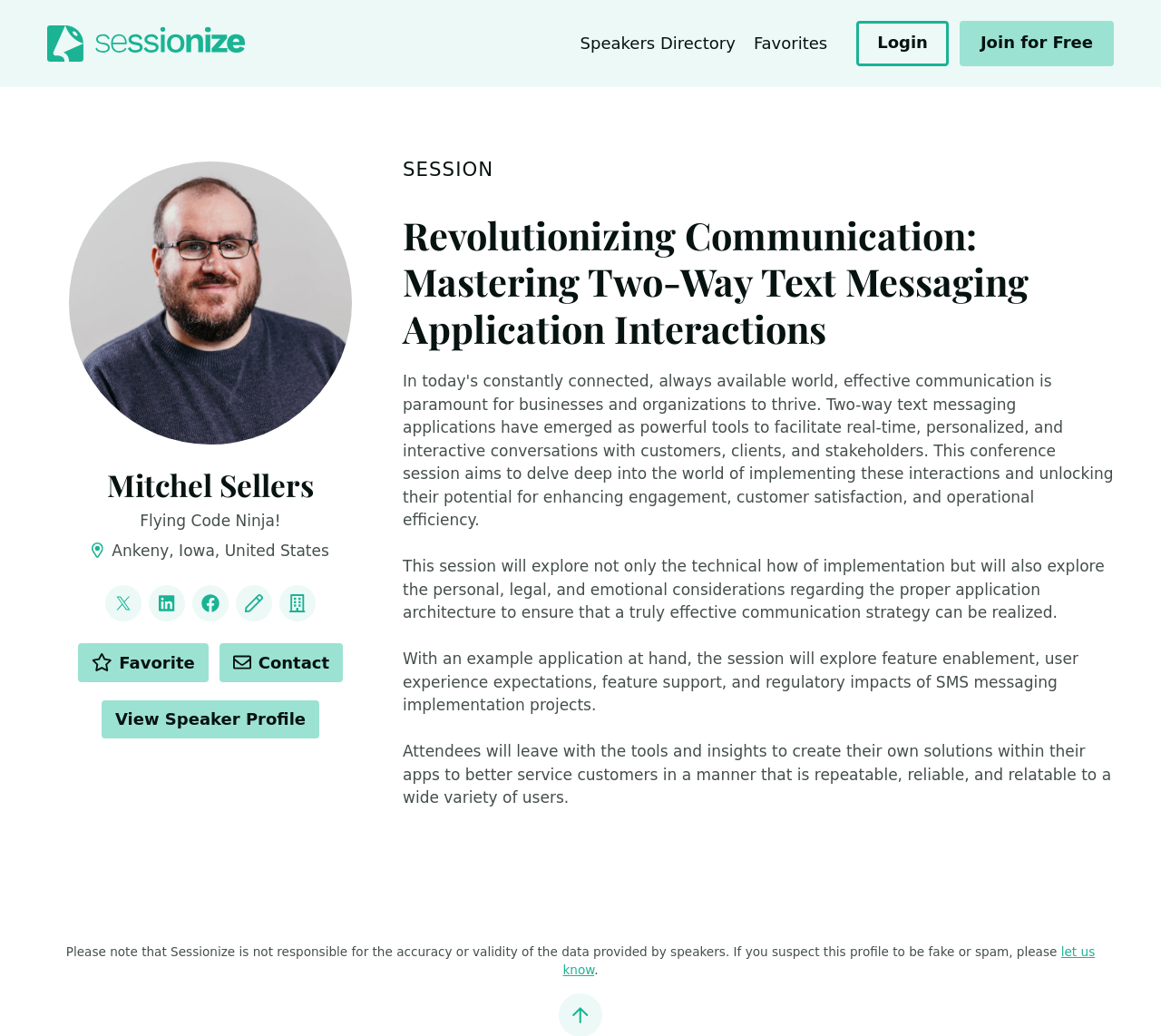Where is the speaker from? Refer to the image and provide a one-word or short phrase answer.

Ankeny, Iowa, United States